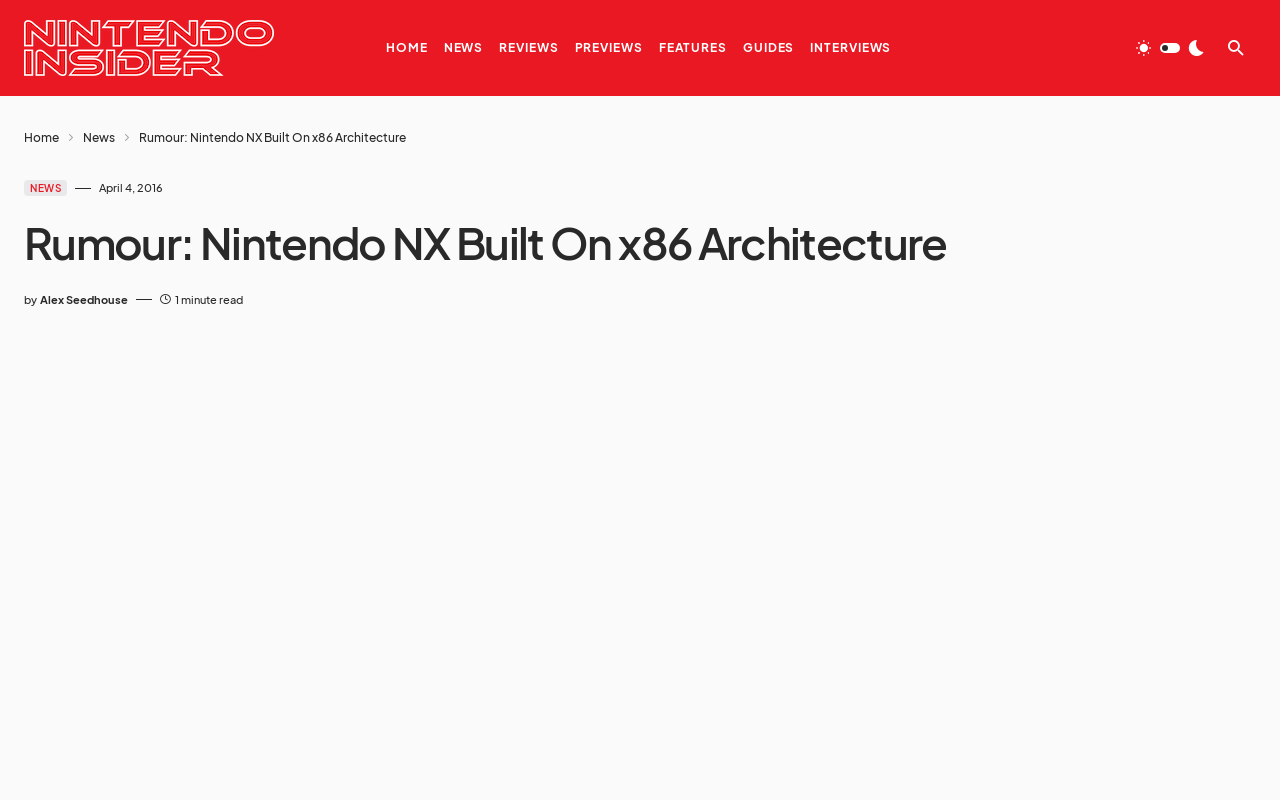How many navigation links are there?
Refer to the image and give a detailed answer to the query.

I counted the number of links in the top navigation bar, which are HOME, NEWS, REVIEWS, PREVIEWS, FEATURES, GUIDES, INTERVIEWS, and two links with the same text 'Nintendo Insider'.